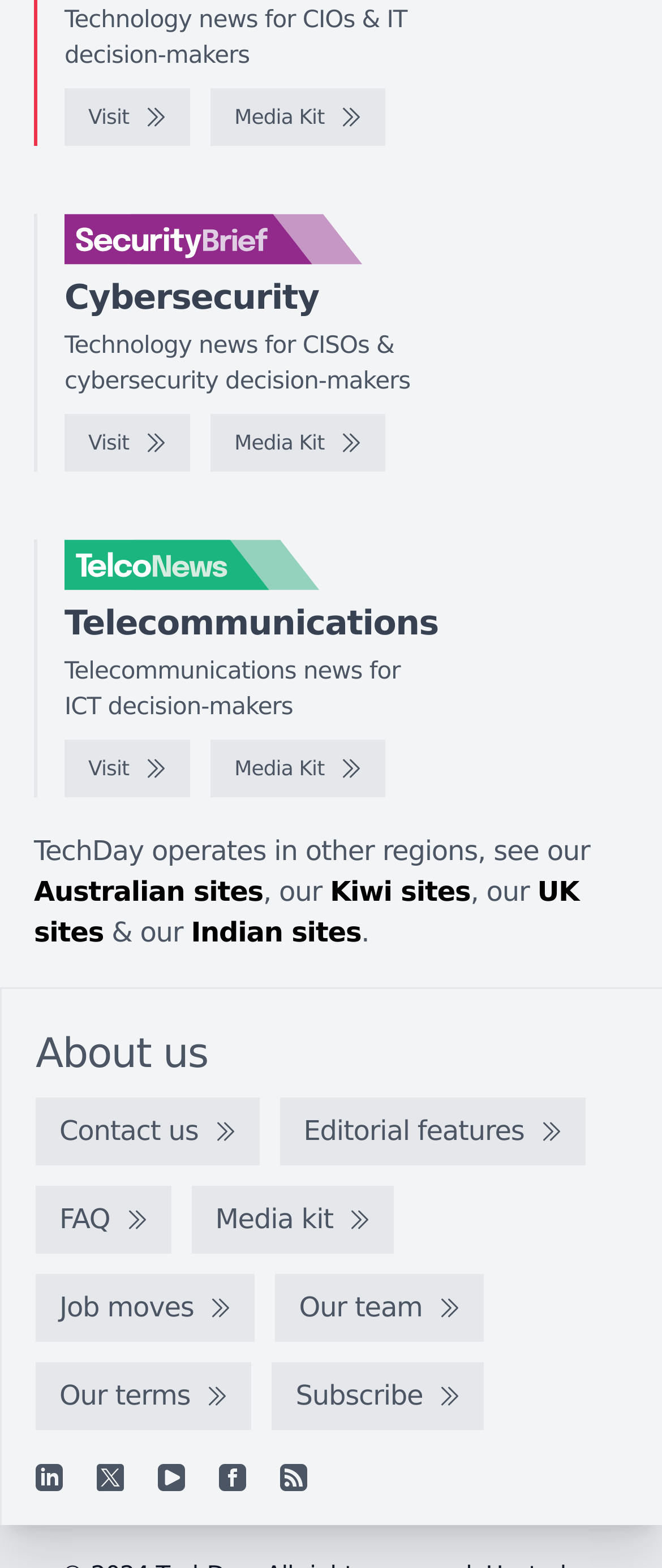Using the format (top-left x, top-left y, bottom-right x, bottom-right y), provide the bounding box coordinates for the described UI element. All values should be floating point numbers between 0 and 1: Australian sites

[0.051, 0.558, 0.397, 0.579]